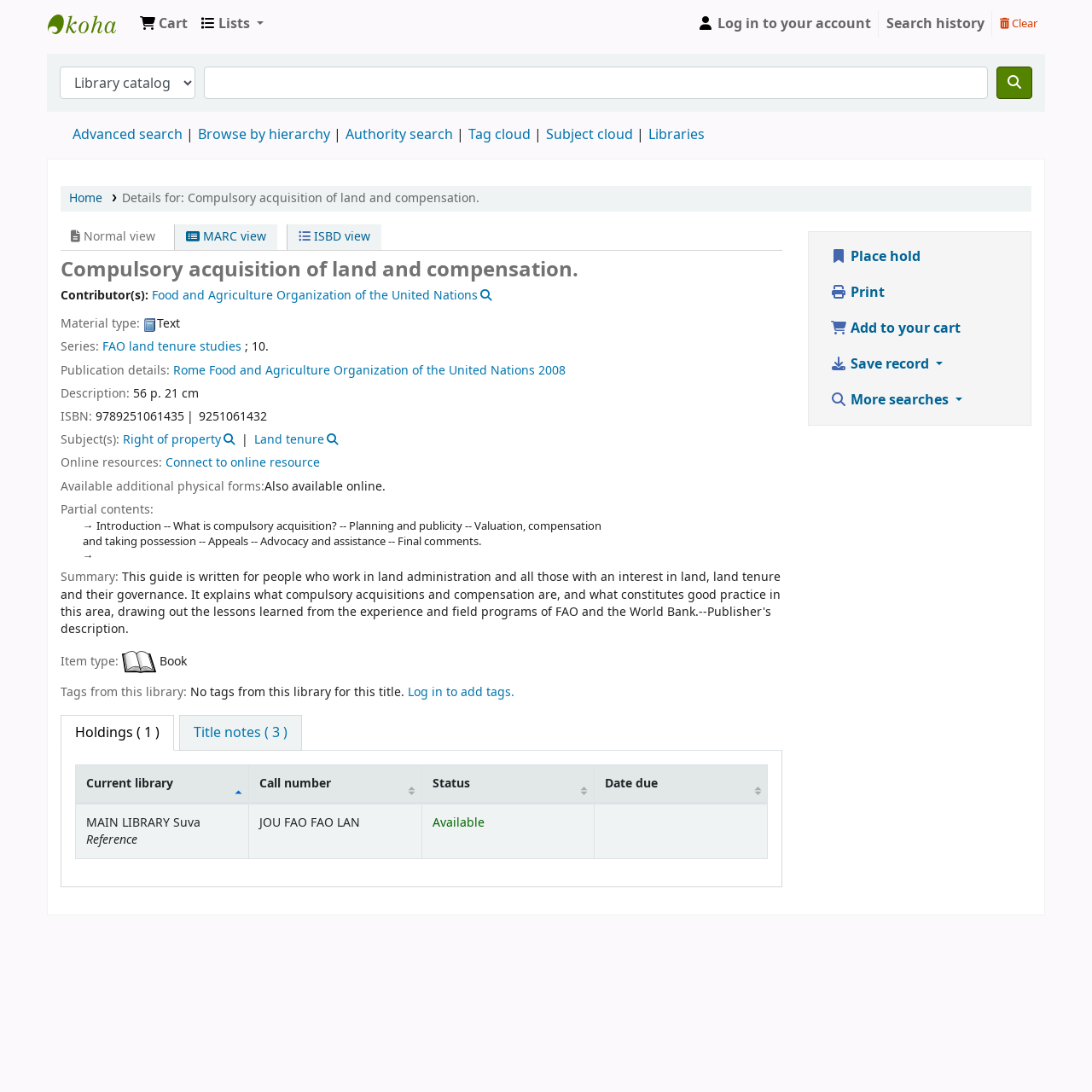Indicate the bounding box coordinates of the element that needs to be clicked to satisfy the following instruction: "Explore the Law & Order category". The coordinates should be four float numbers between 0 and 1, i.e., [left, top, right, bottom].

None